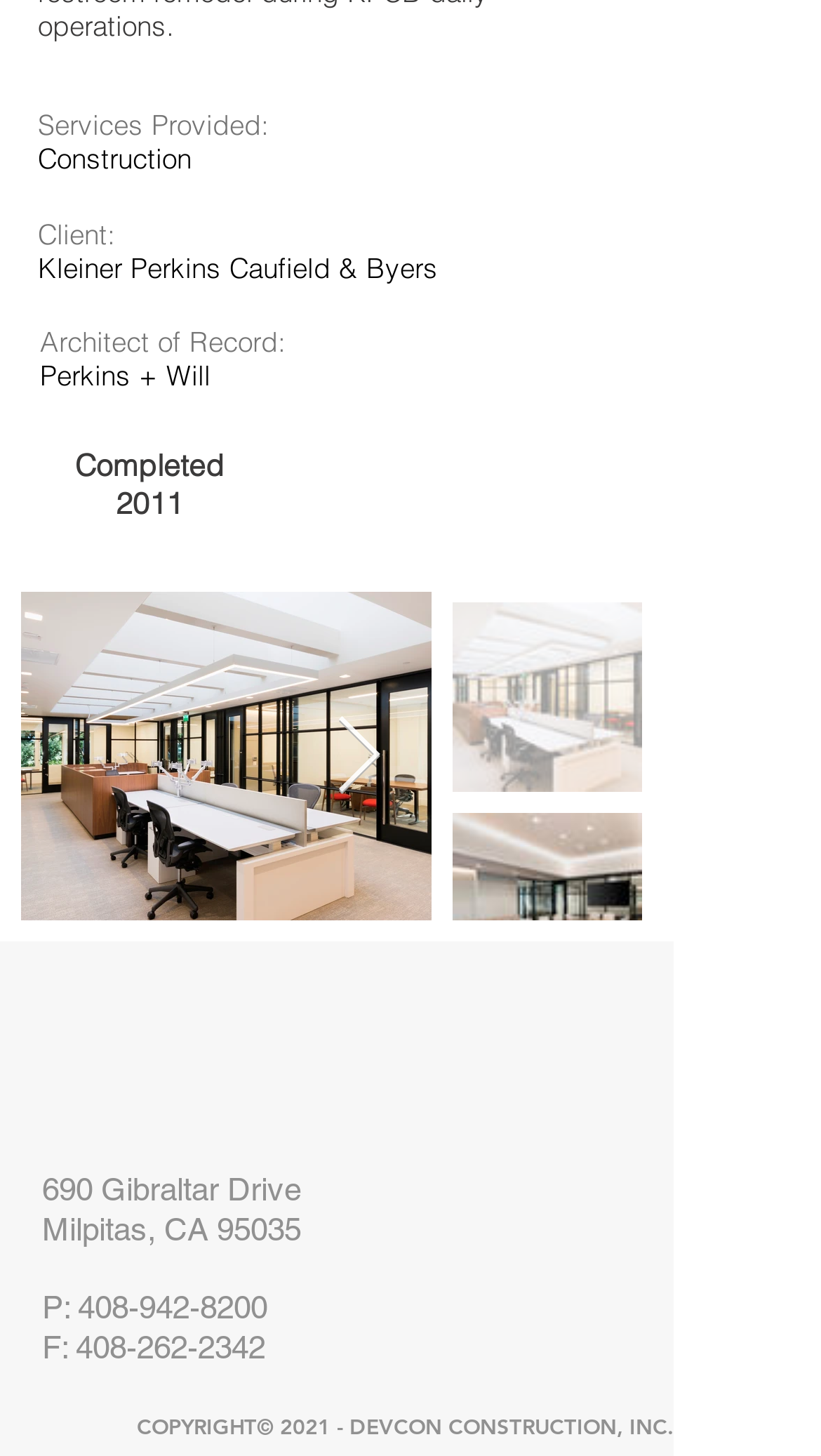What is the name of the architect of record?
From the details in the image, provide a complete and detailed answer to the question.

I found the answer by looking at the text 'Architect of Record:' and the corresponding text next to it, which is 'Perkins + Will'.